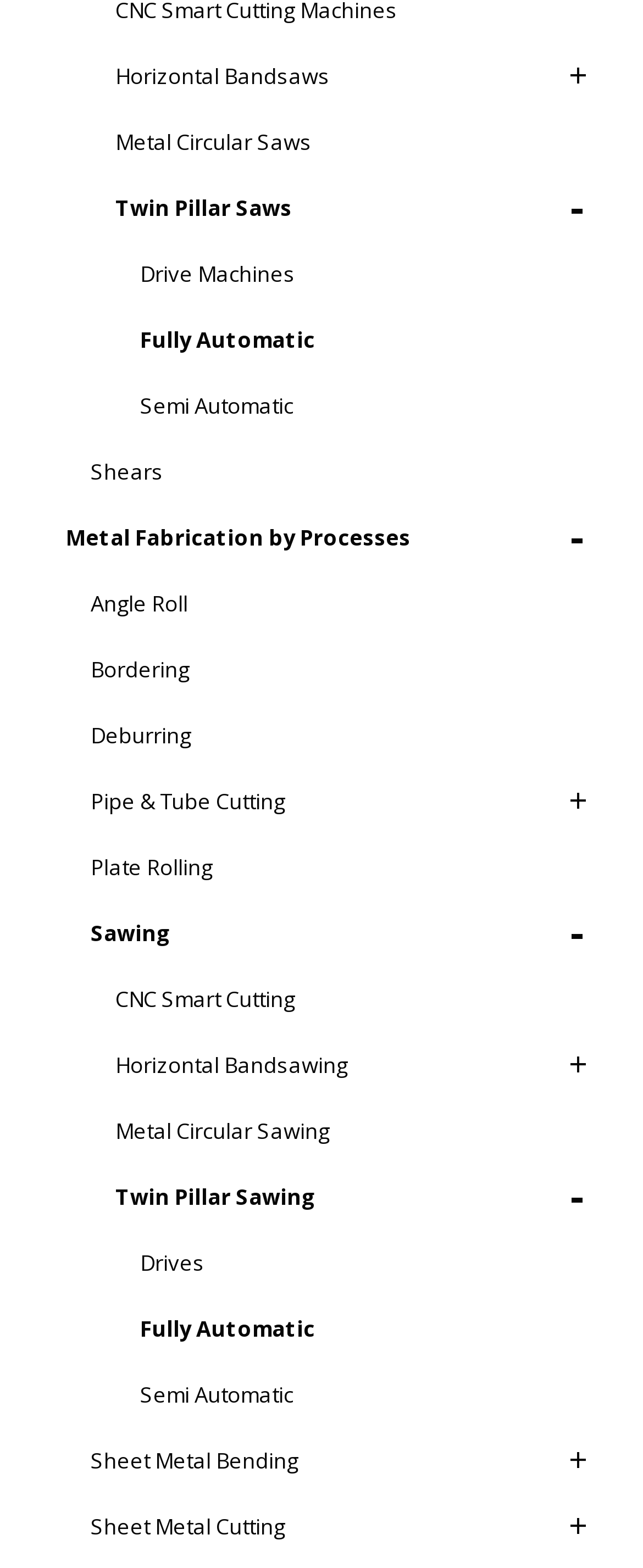Please give a succinct answer using a single word or phrase:
What is the process mentioned after 'Metal Fabrication by'

Processes